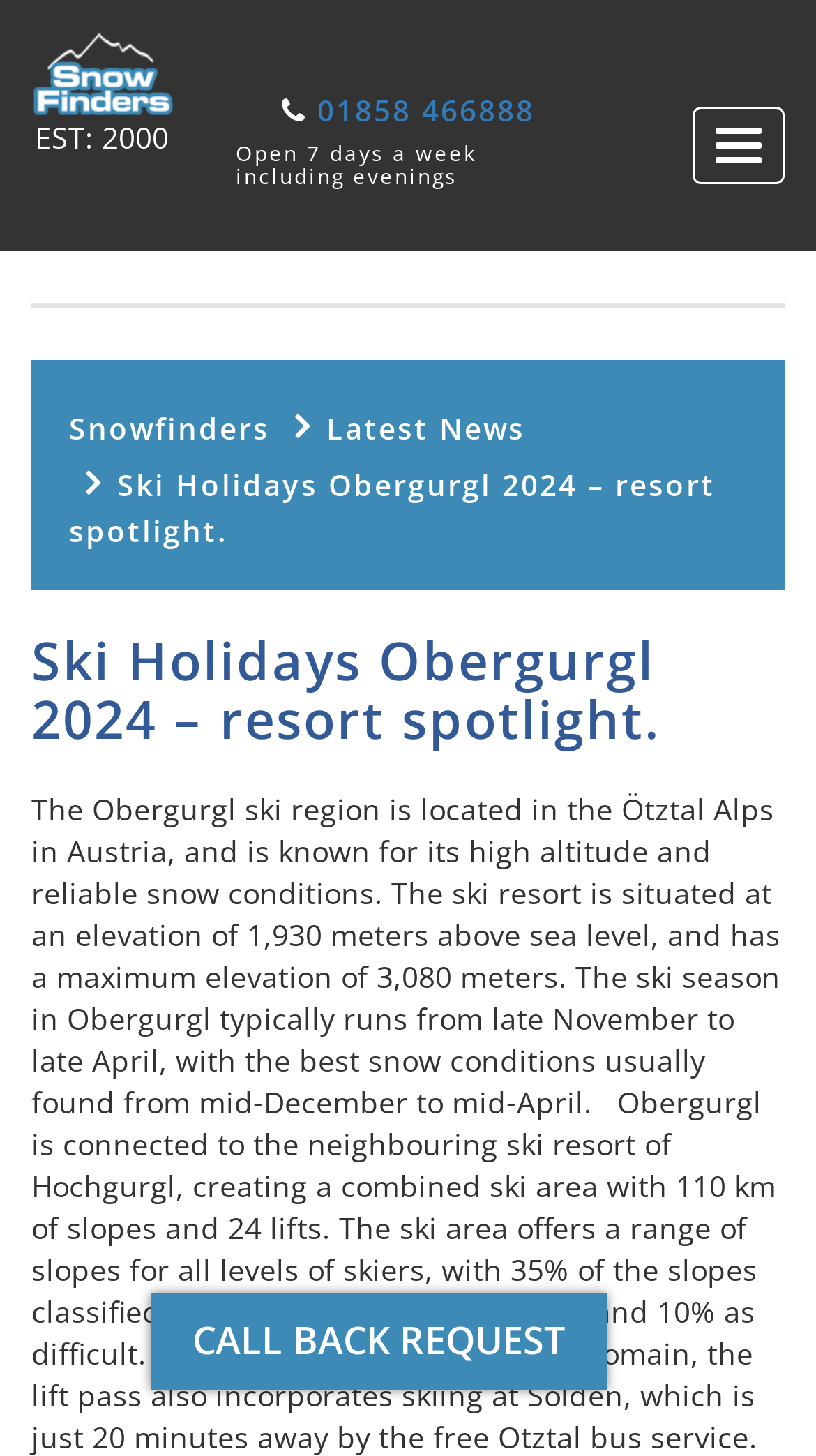Give a concise answer of one word or phrase to the question: 
What is the year the company was established?

2000